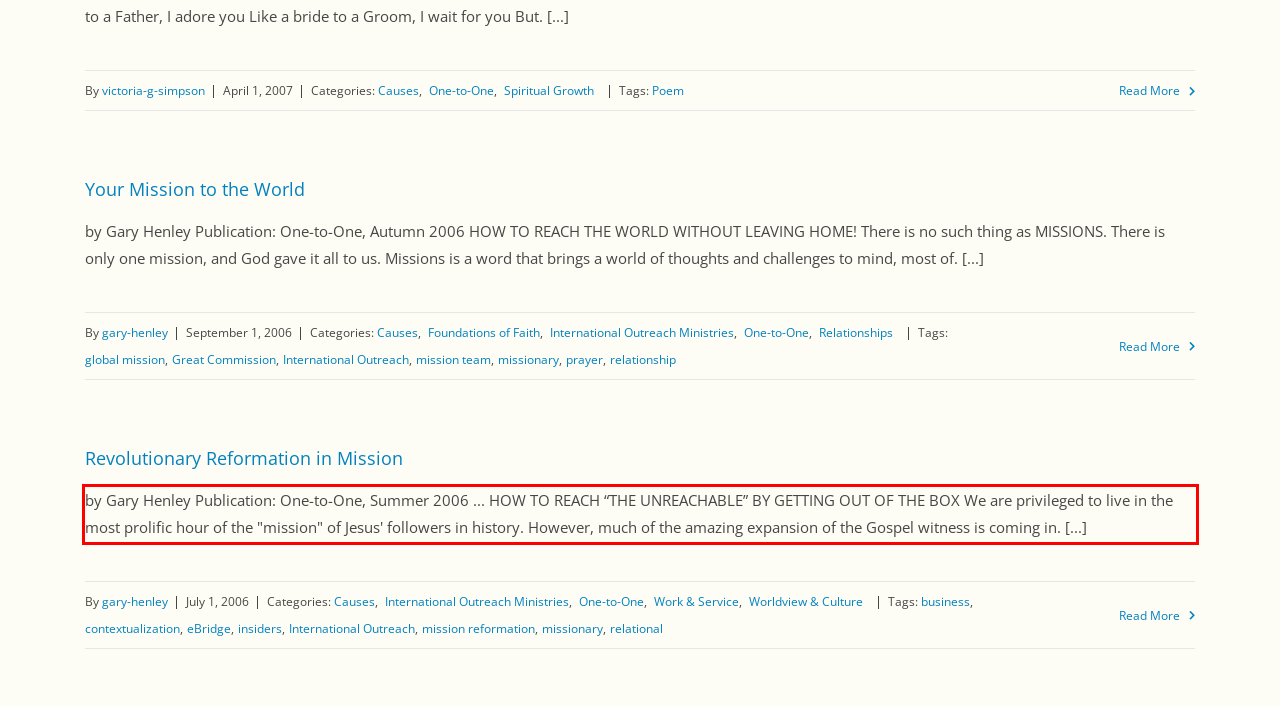Review the webpage screenshot provided, and perform OCR to extract the text from the red bounding box.

by Gary Henley Publication: One-to-One, Summer 2006 ... HOW TO REACH “THE UNREACHABLE” BY GETTING OUT OF THE BOX We are privileged to live in the most prolific hour of the "mission" of Jesus' followers in history. However, much of the amazing expansion of the Gospel witness is coming in. [...]